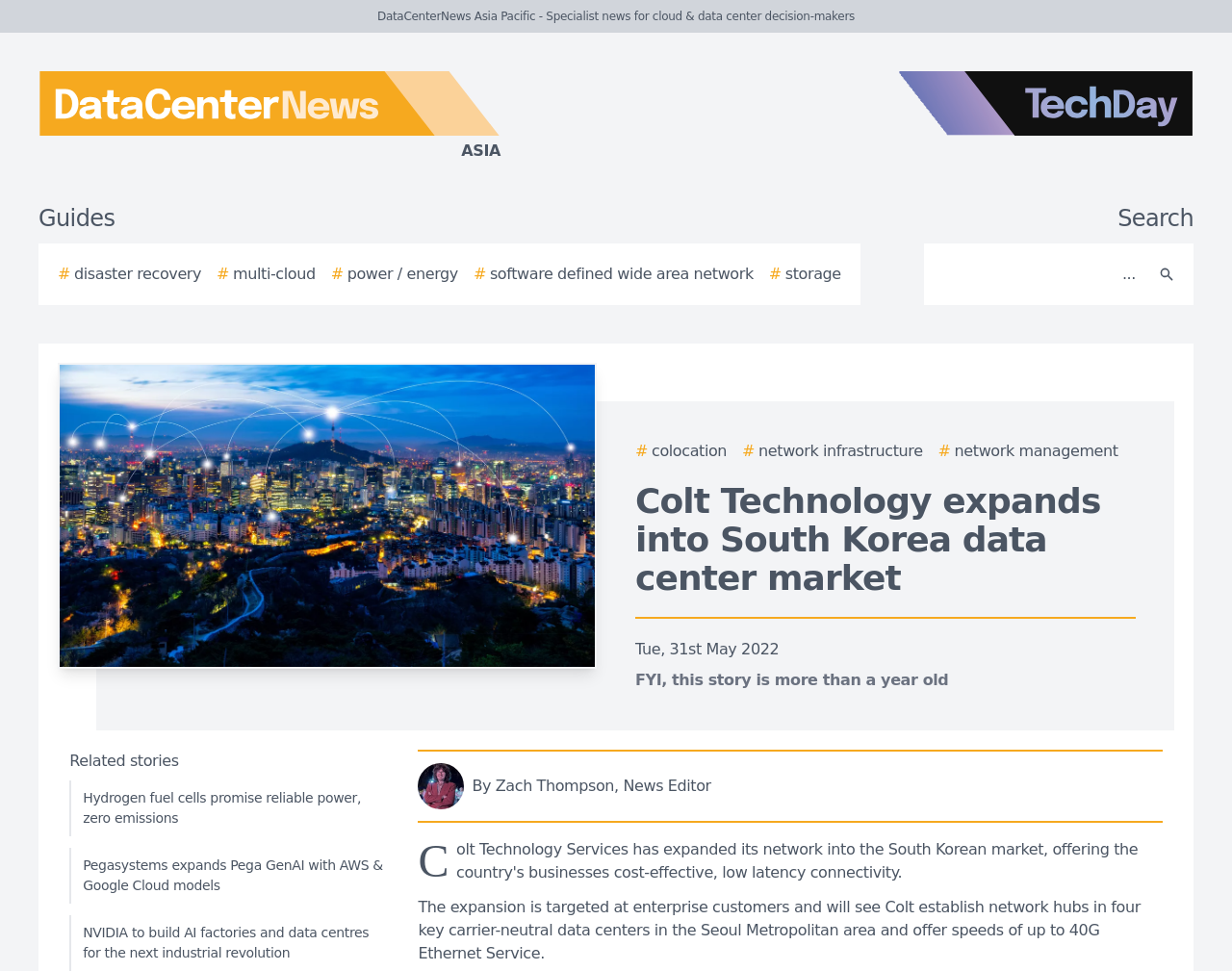Analyze the image and deliver a detailed answer to the question: What is the name of the news website?

I inferred this answer by looking at the top-left corner of the webpage, where I found the logo and text 'DataCenterNews Asia Pacific'. This suggests that the webpage is part of this news website.